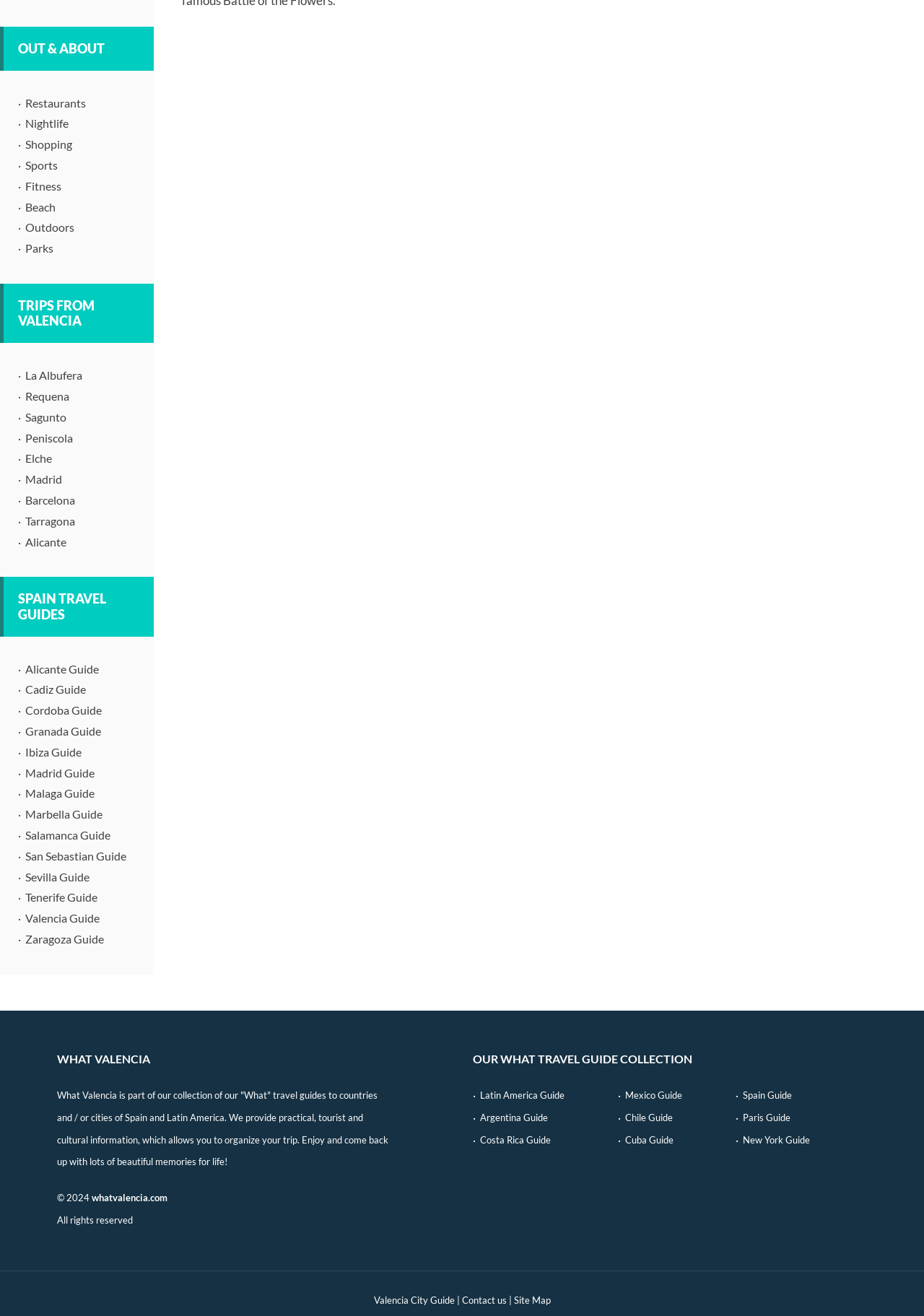What are the categories under OUT & ABOUT?
Please describe in detail the information shown in the image to answer the question.

By looking at the links under the 'OUT & ABOUT' heading, I can see that the categories include Restaurants, Nightlife, Shopping, Sports, Fitness, Beach, Outdoors, and Parks.